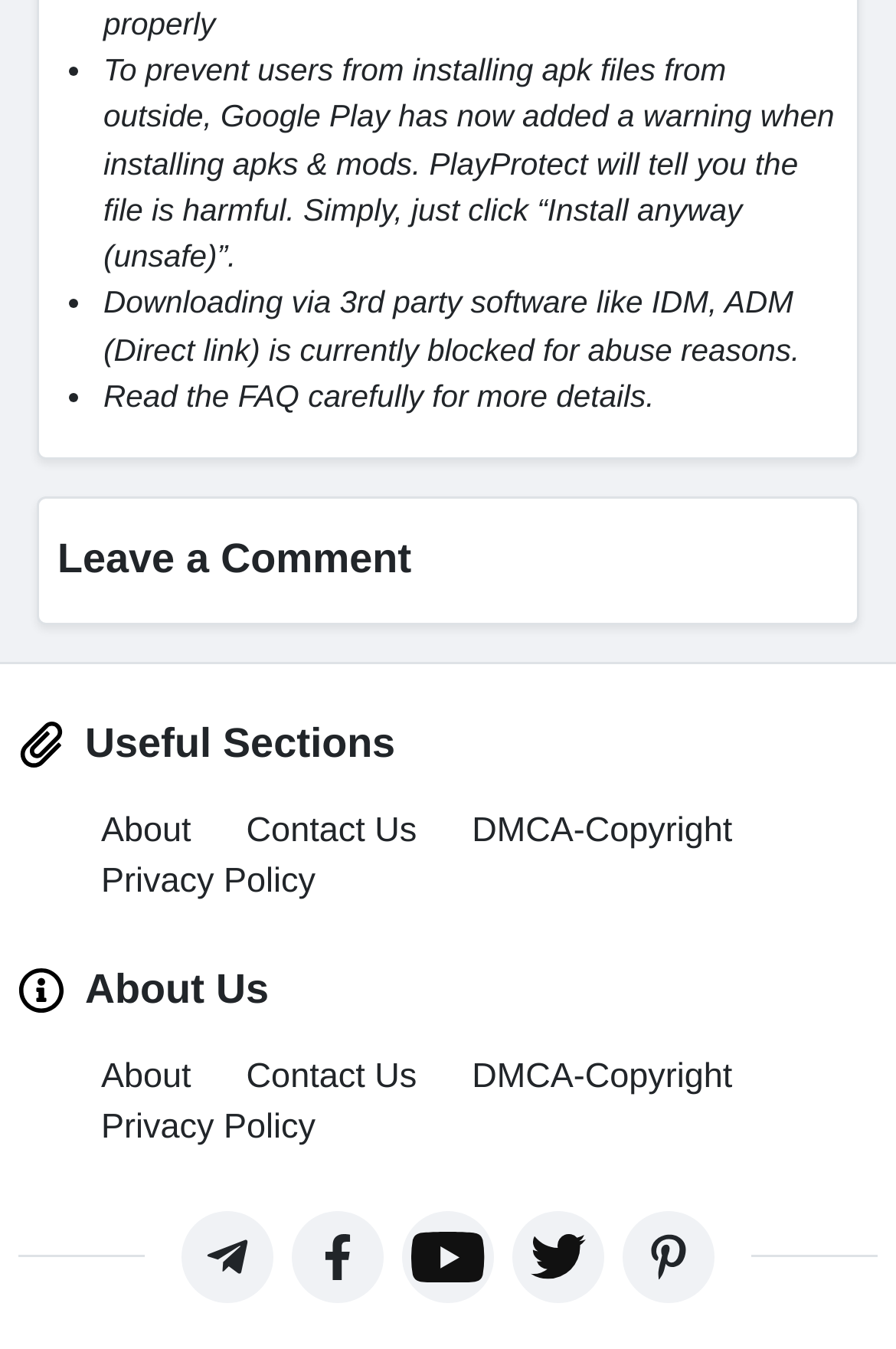Determine the bounding box coordinates for the area that needs to be clicked to fulfill this task: "Click the 'DMCA-Copyright' link". The coordinates must be given as four float numbers between 0 and 1, i.e., [left, top, right, bottom].

[0.527, 0.601, 0.817, 0.63]